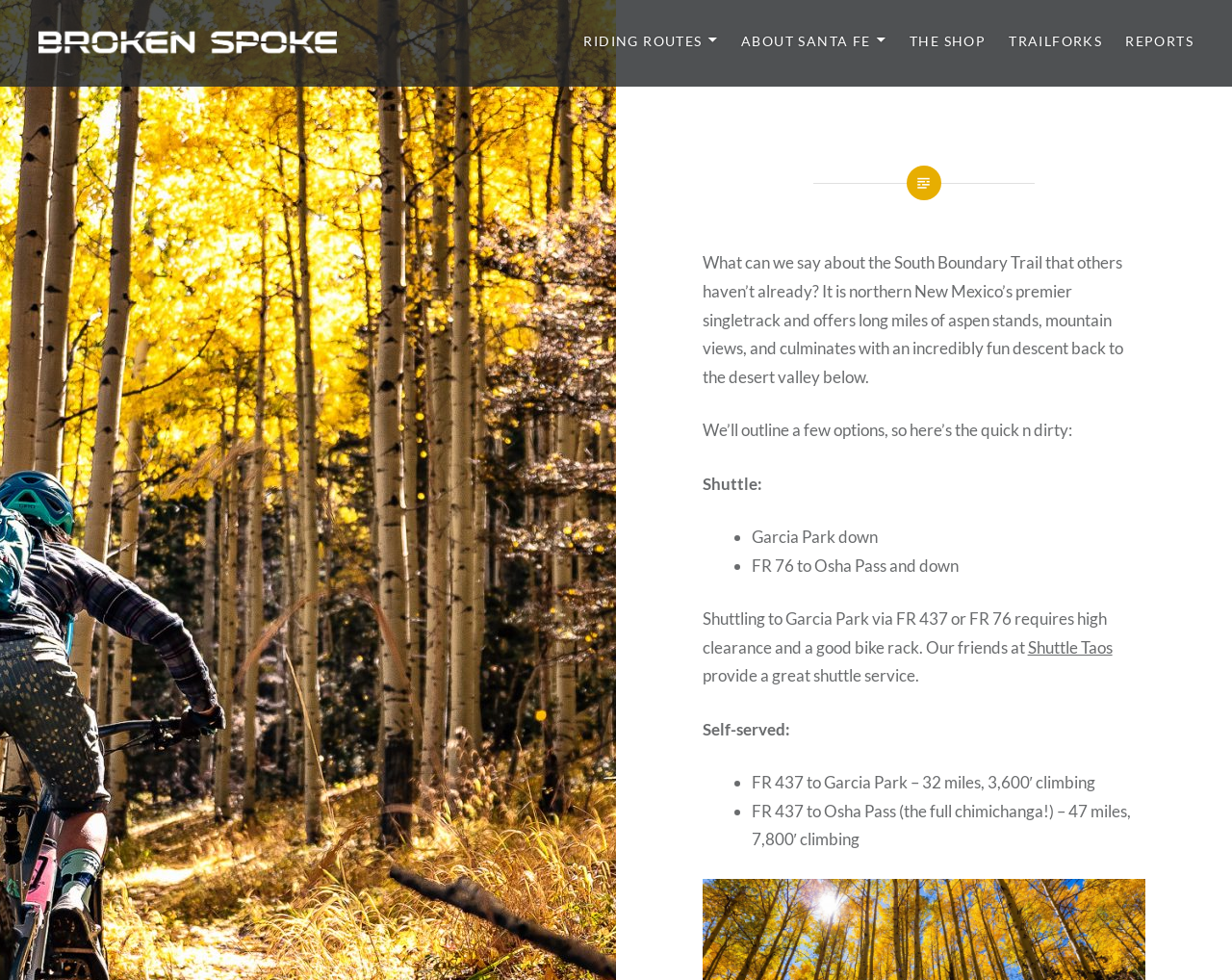Bounding box coordinates are specified in the format (top-left x, top-left y, bottom-right x, bottom-right y). All values are floating point numbers bounded between 0 and 1. Please provide the bounding box coordinate of the region this sentence describes: Riding Routes

[0.474, 0.031, 0.583, 0.053]